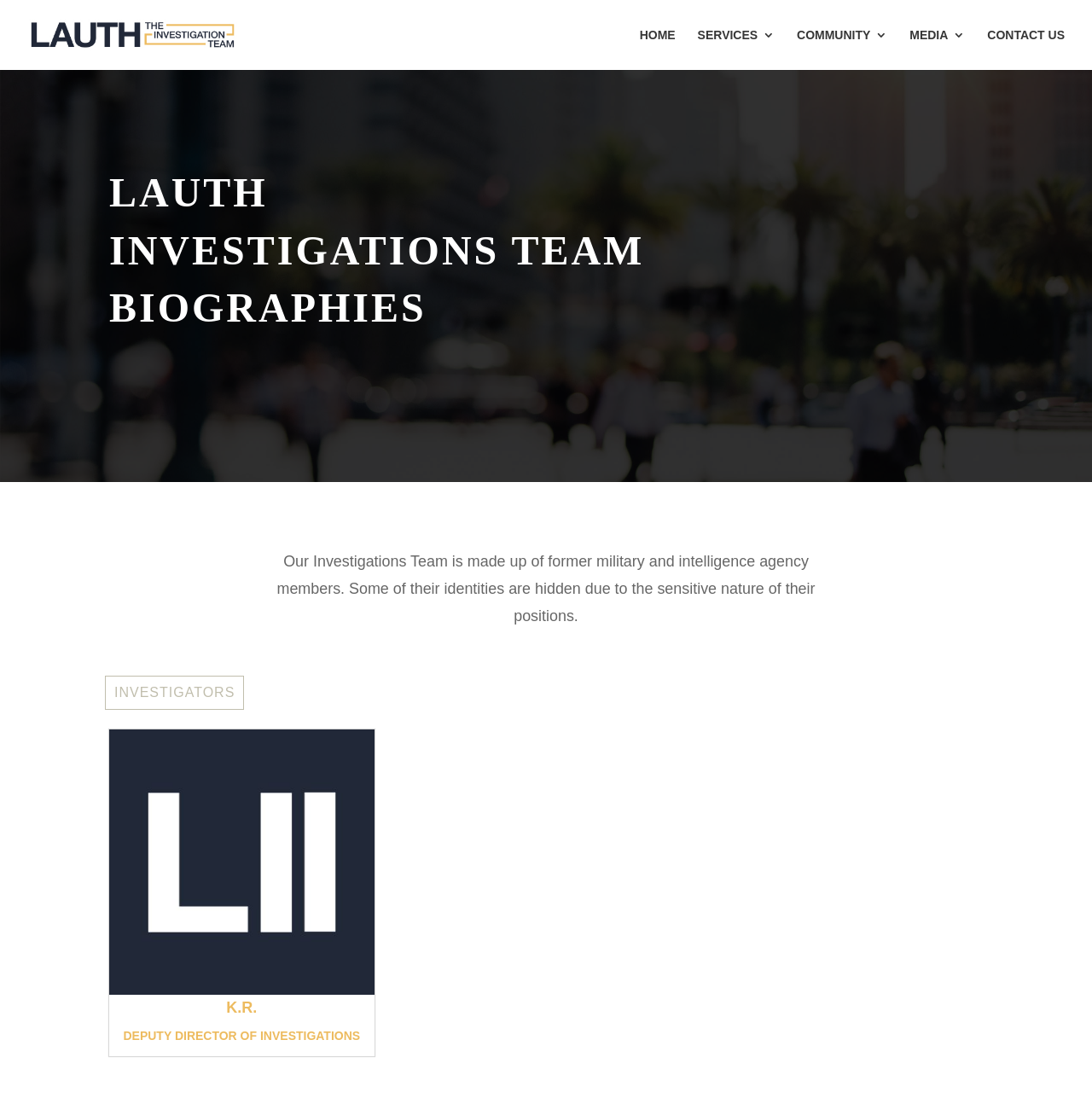Can you specify the bounding box coordinates for the region that should be clicked to fulfill this instruction: "go to home page".

[0.586, 0.026, 0.619, 0.064]